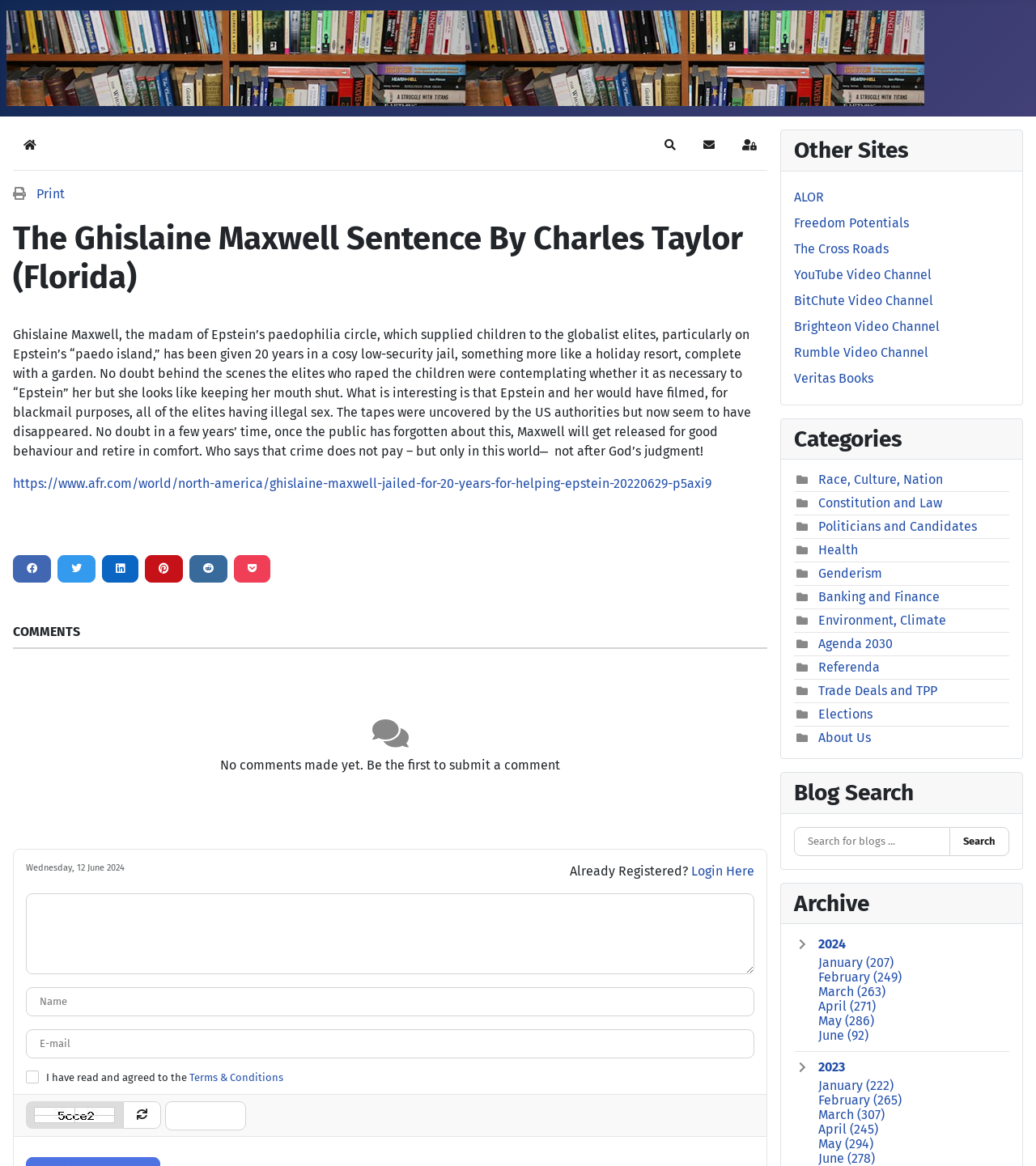What is the category of the article 'Race, Culture, Nation'?
Carefully analyze the image and provide a detailed answer to the question.

I found the answer by looking at the layout table with the link 'Race, Culture, Nation' and noticing that it is under the heading 'Categories'.